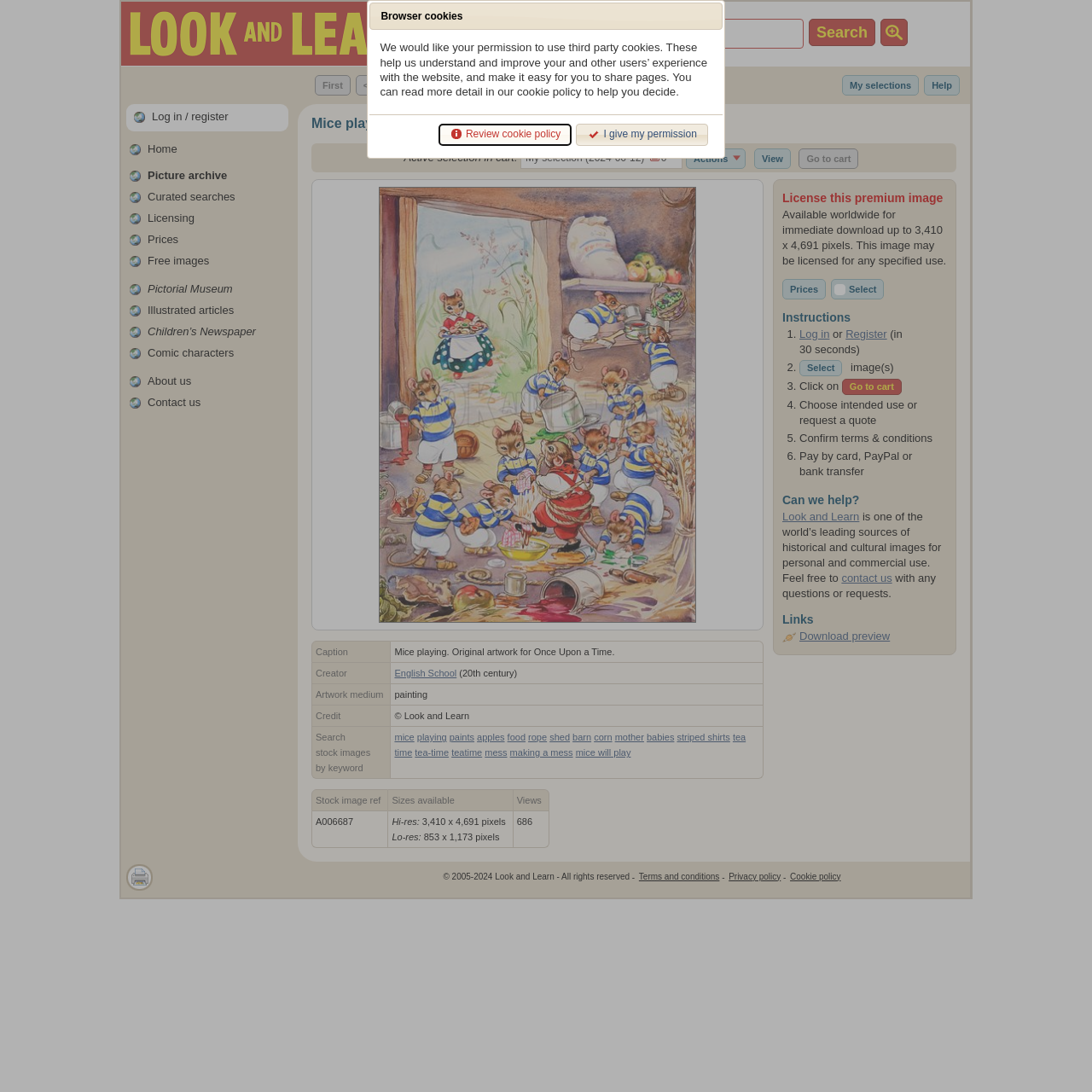Please locate the bounding box coordinates of the region I need to click to follow this instruction: "Download free images from public collections".

[0.472, 0.002, 0.531, 0.06]